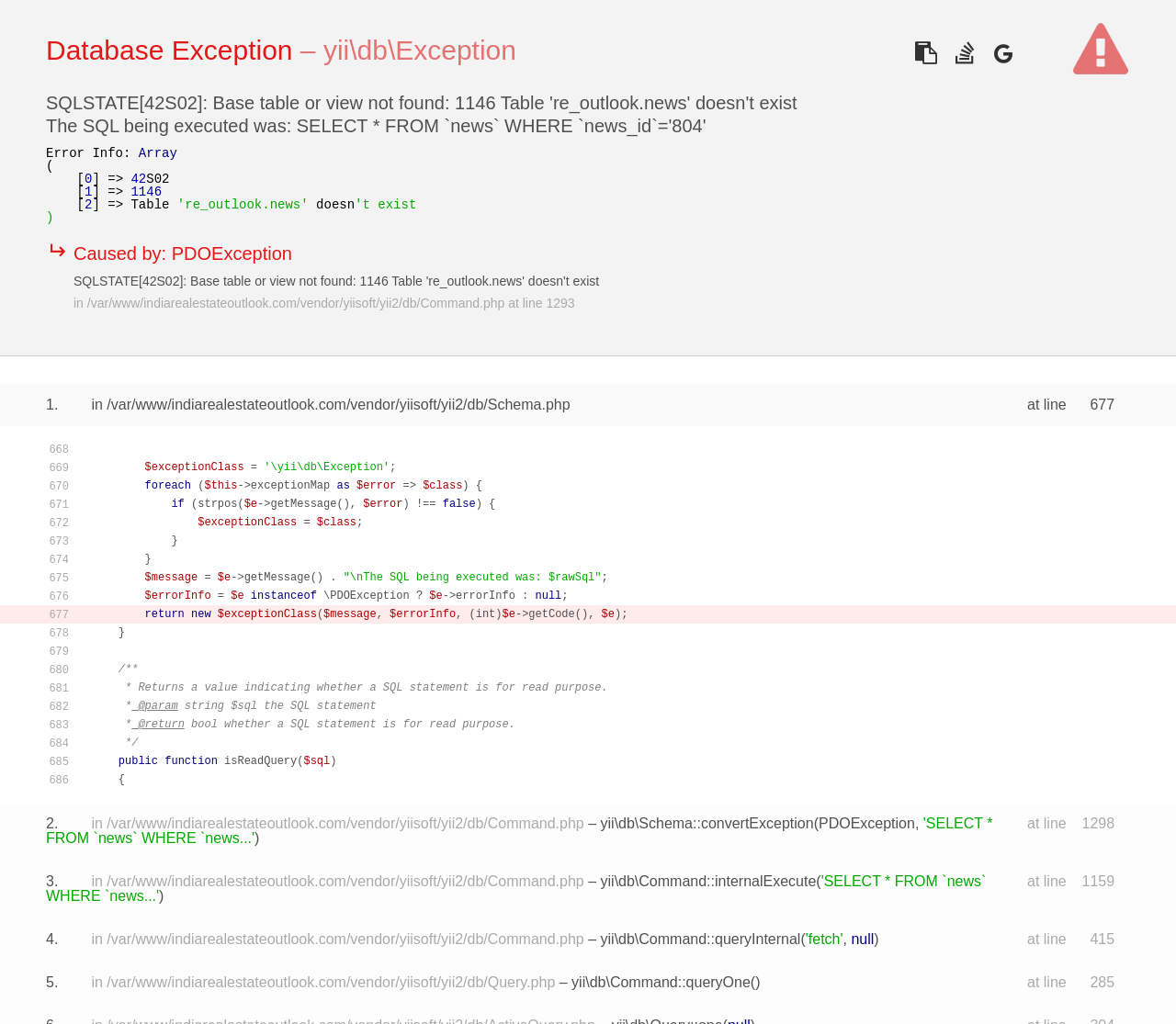Refer to the element description title="Search error on Stackoverflow" and identify the corresponding bounding box in the screenshot. Format the coordinates as (top-left x, top-left y, bottom-right x, bottom-right y) with values in the range of 0 to 1.

[0.806, 0.036, 0.834, 0.067]